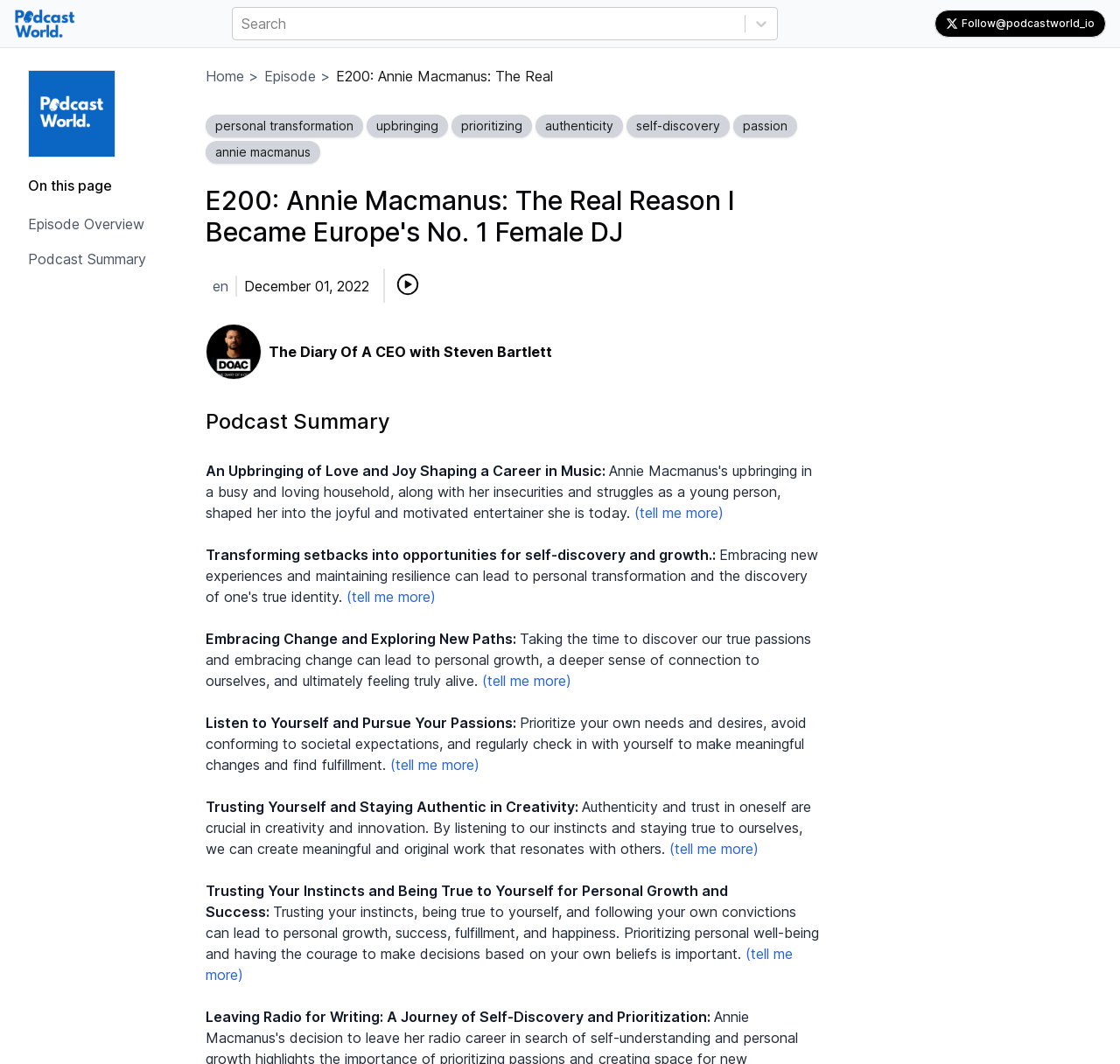Identify and provide the main heading of the webpage.

E200: Annie Macmanus: The Real Reason I Became Europe's No. 1 Female DJ